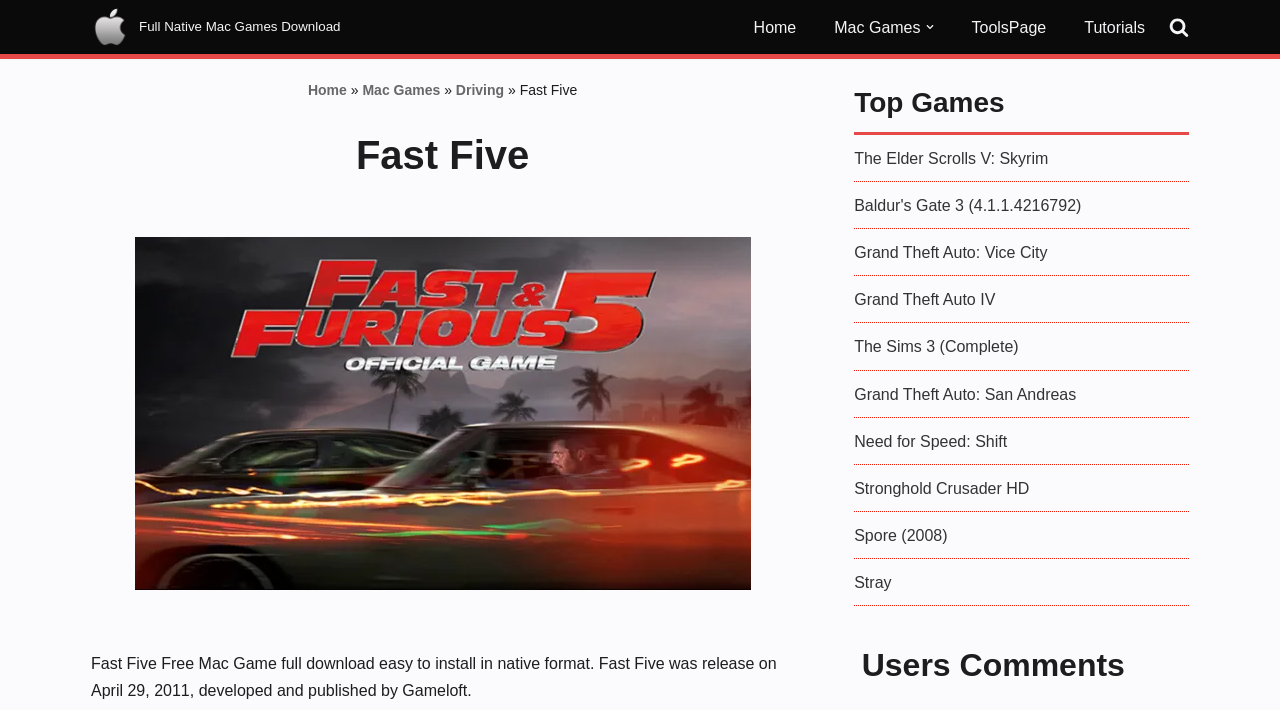Provide the bounding box coordinates of the section that needs to be clicked to accomplish the following instruction: "Search for something."

None